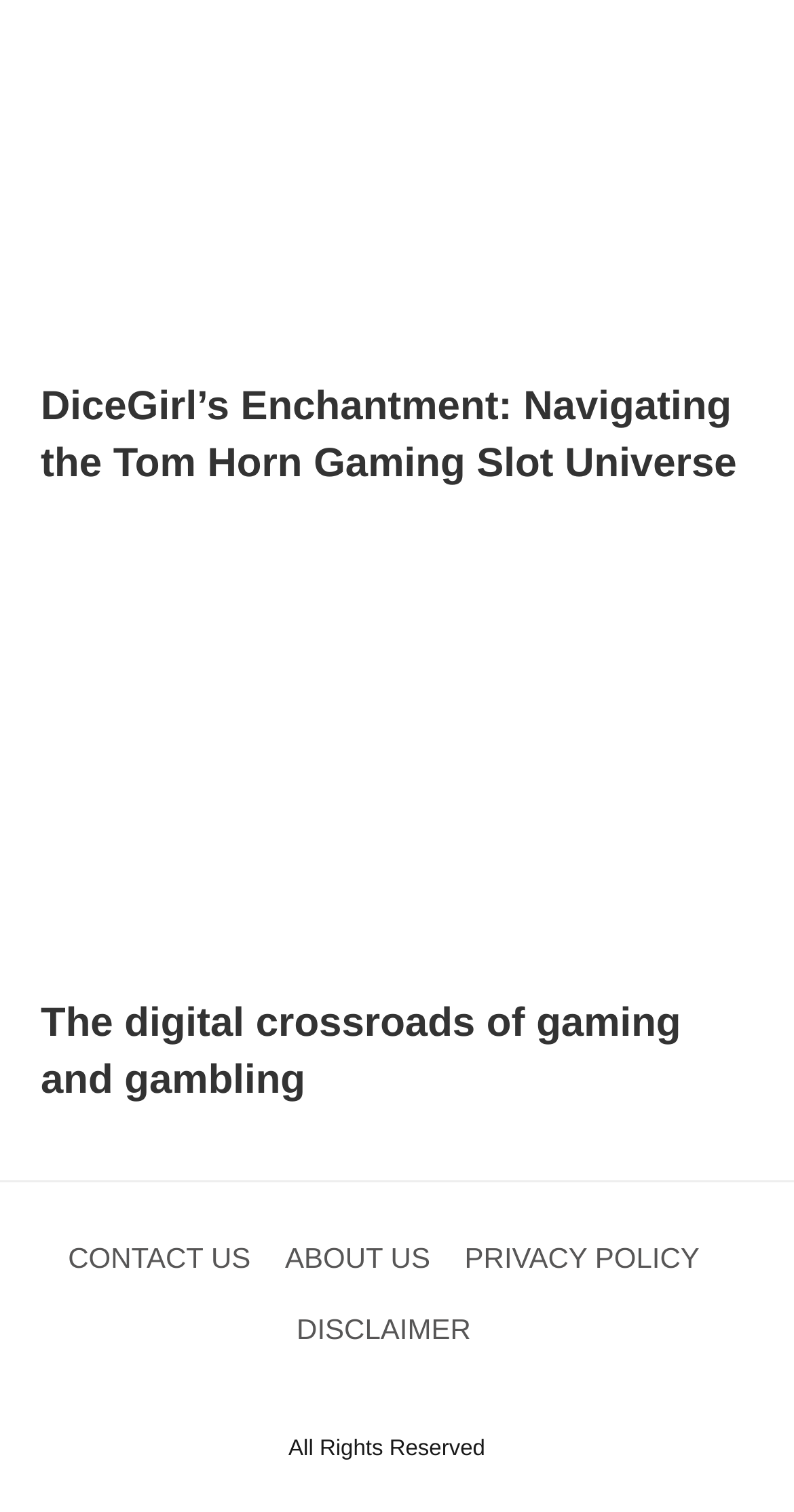What is the position of the 'CONTACT US' link?
Can you offer a detailed and complete answer to this question?

I looked at the bounding box coordinates of the 'CONTACT US' link, which are [0.086, 0.821, 0.316, 0.843]. Comparing these coordinates with others, I determined that the 'CONTACT US' link is located at the top-left position in the footer section.